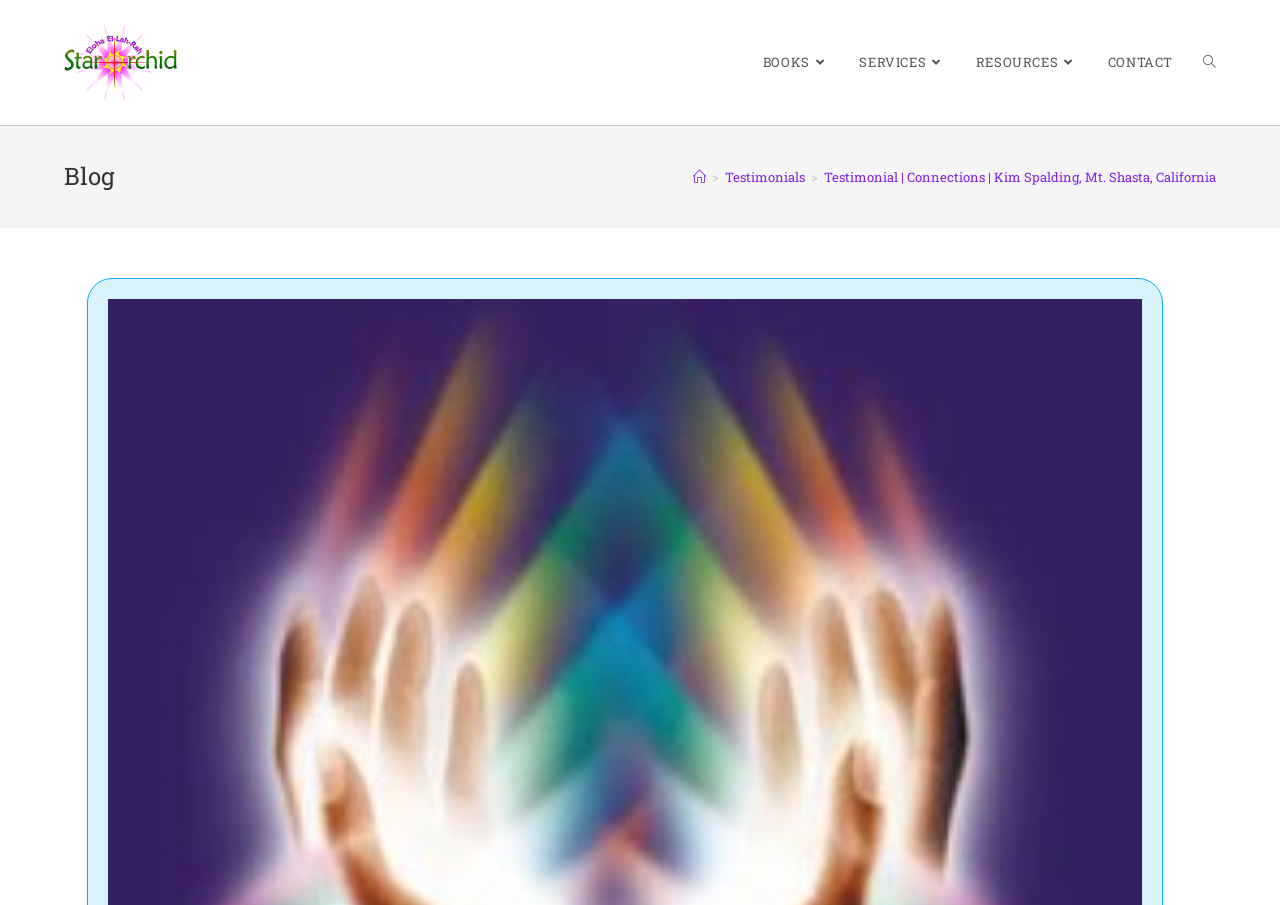Create an elaborate caption that covers all aspects of the webpage.

The webpage is a testimonial page for Kim Spalding, located in Mt. Shasta, California, and is part of the Star Orchid website. At the top left corner, there is a logo image of Star Orchid, accompanied by a link to the website's homepage. 

Below the logo, there is a navigation menu with five links: BOOKS, SERVICES, RESOURCES, CONTACT, and Search website, which are evenly spaced and span across the top of the page. 

Further down, there is a header section with a heading that reads "Blog" and a breadcrumbs navigation section. The breadcrumbs show the current page's location, with links to the Home page and the Testimonials page, and the current page's title, "Testimonial | Connections | Kim Spalding, Mt. Shasta, California".